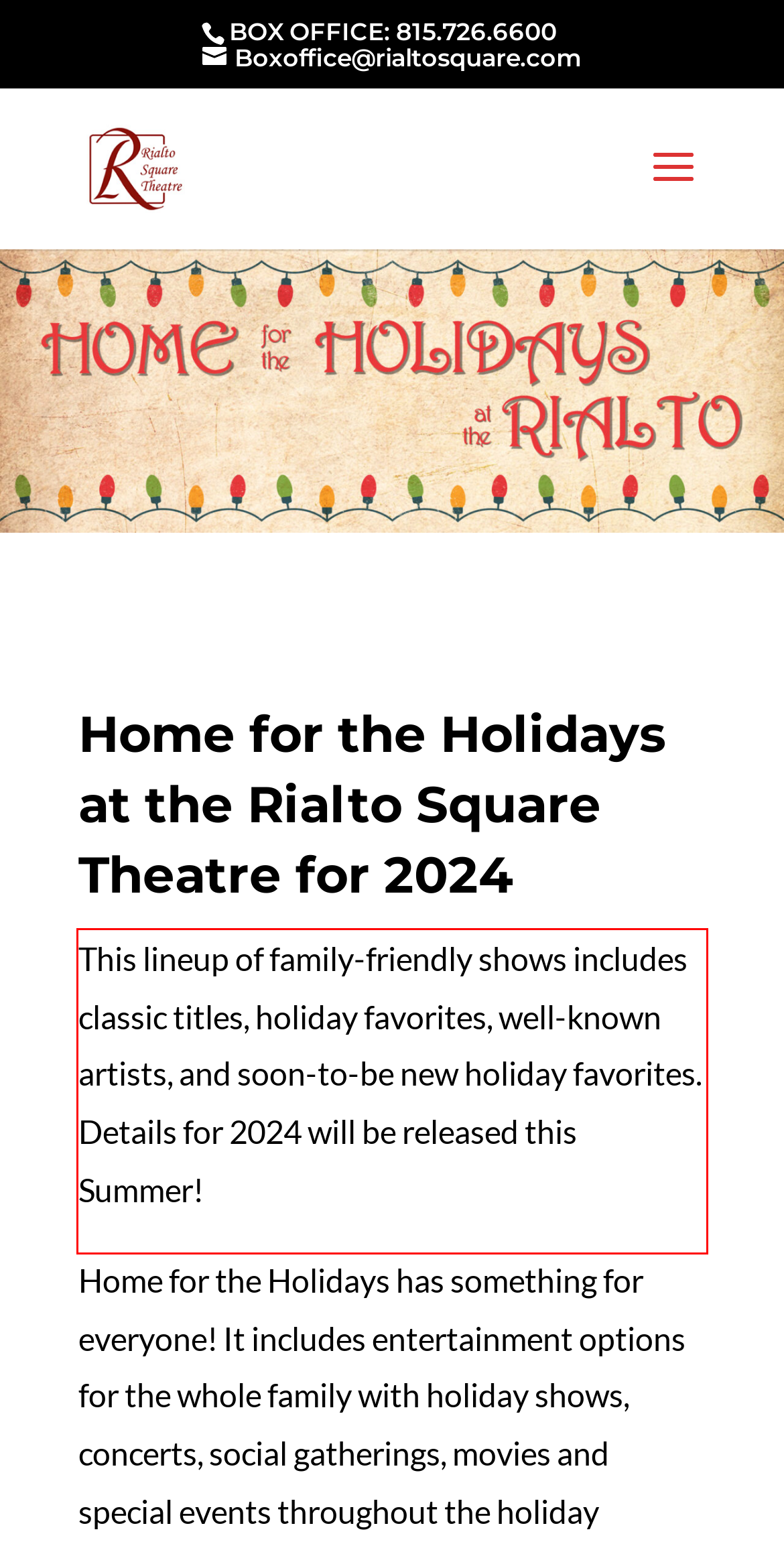You are looking at a screenshot of a webpage with a red rectangle bounding box. Use OCR to identify and extract the text content found inside this red bounding box.

This lineup of family-friendly shows includes classic titles, holiday favorites, well-known artists, and soon-to-be new holiday favorites. Details for 2024 will be released this Summer!